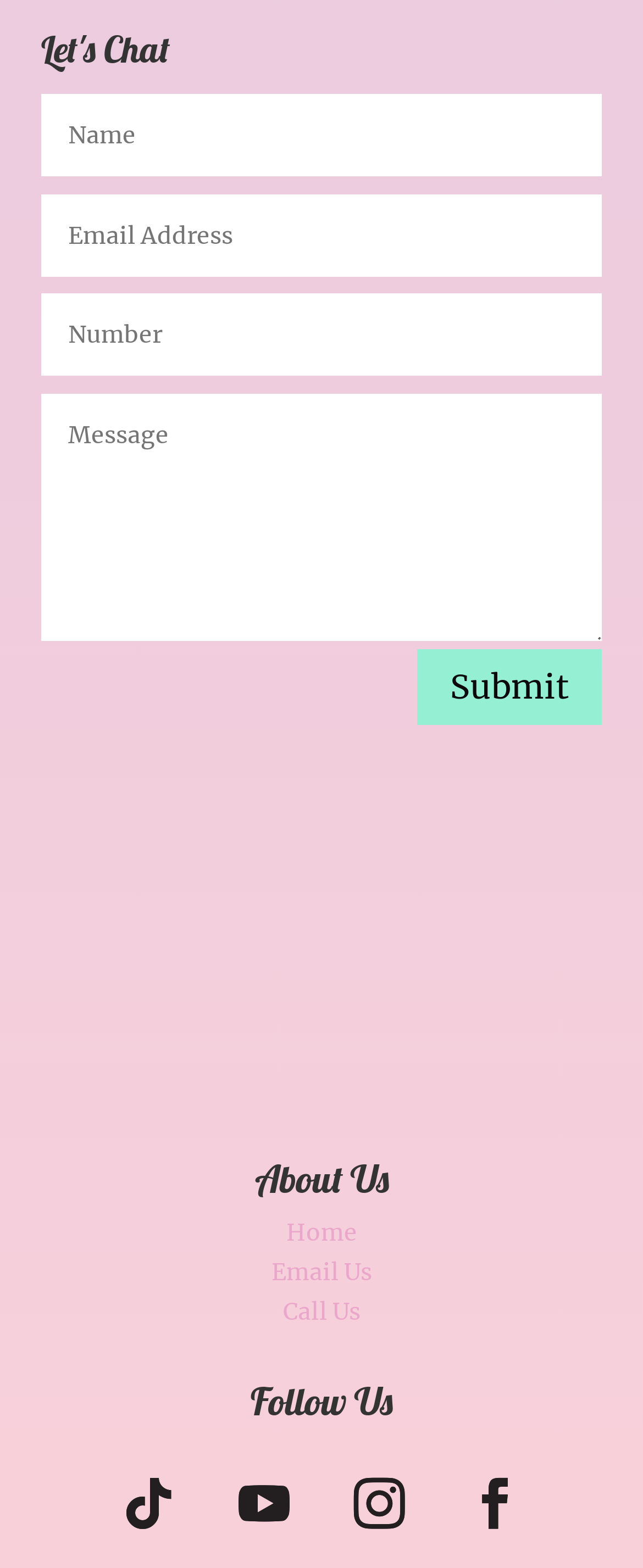Identify the bounding box coordinates of the region I need to click to complete this instruction: "Go to the home page".

[0.445, 0.777, 0.555, 0.796]